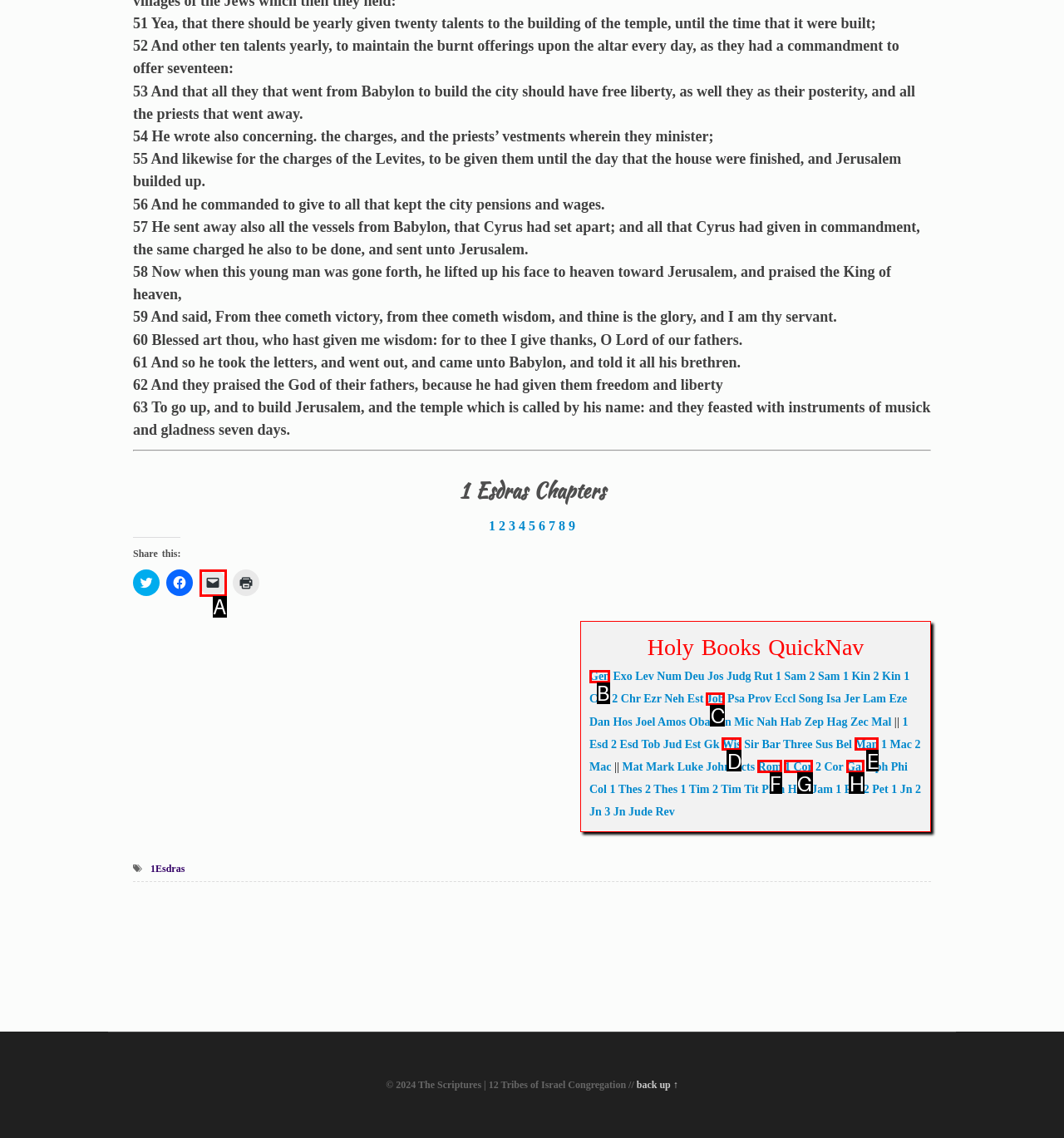Select the UI element that should be clicked to execute the following task: Go to Genesis
Provide the letter of the correct choice from the given options.

B